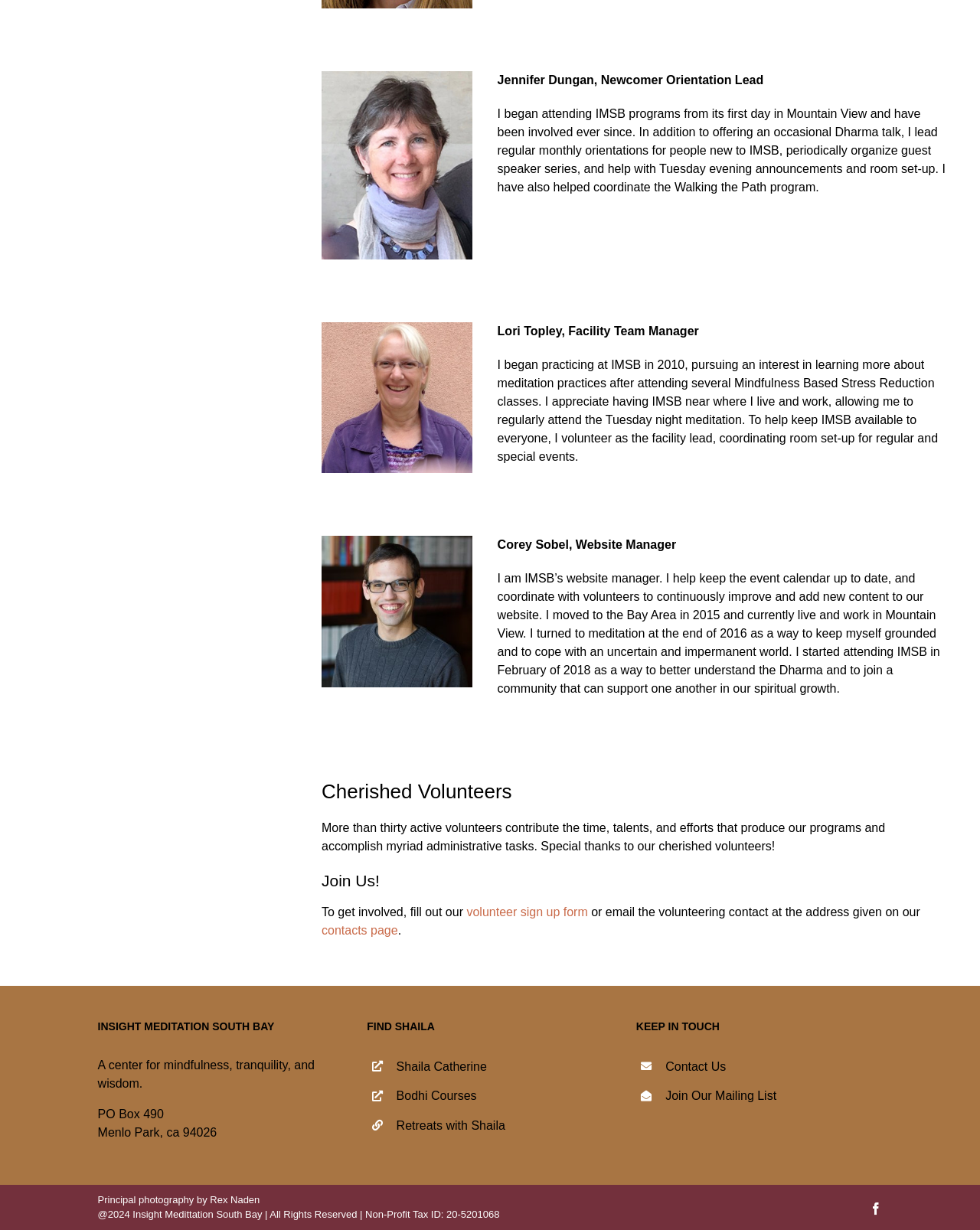Who is the Newcomer Orientation Lead?
Based on the screenshot, respond with a single word or phrase.

Jennifer Dungan